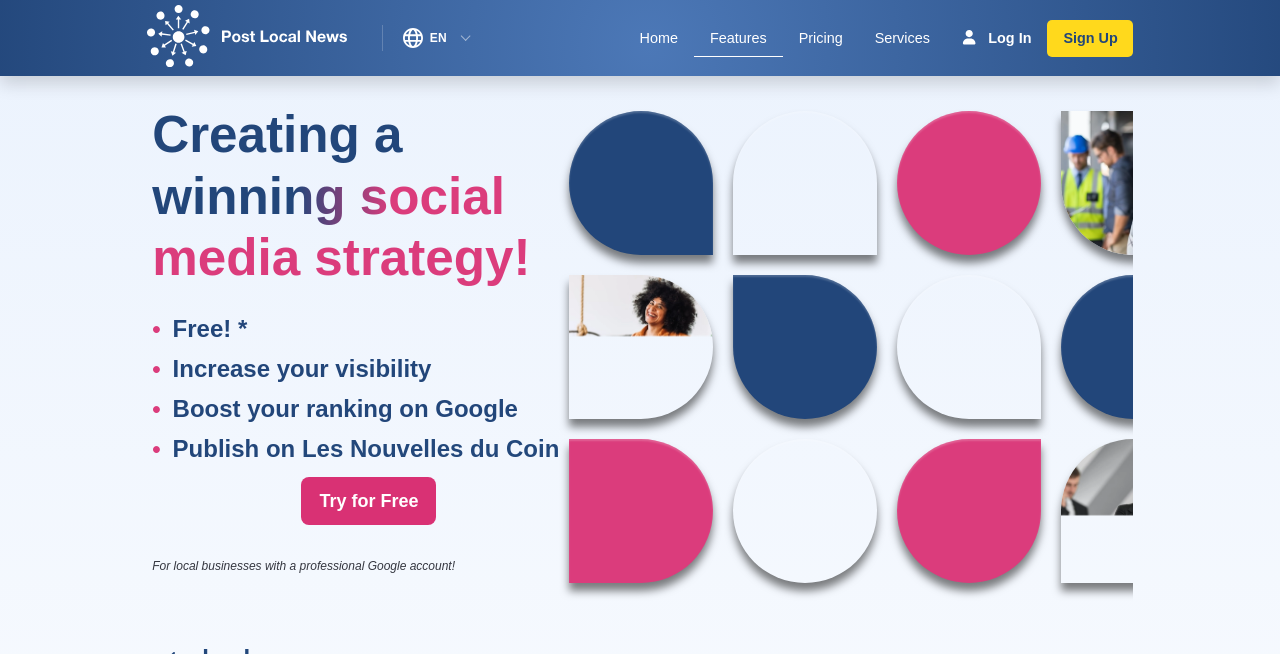Please respond in a single word or phrase: 
Is the service free to try?

Yes